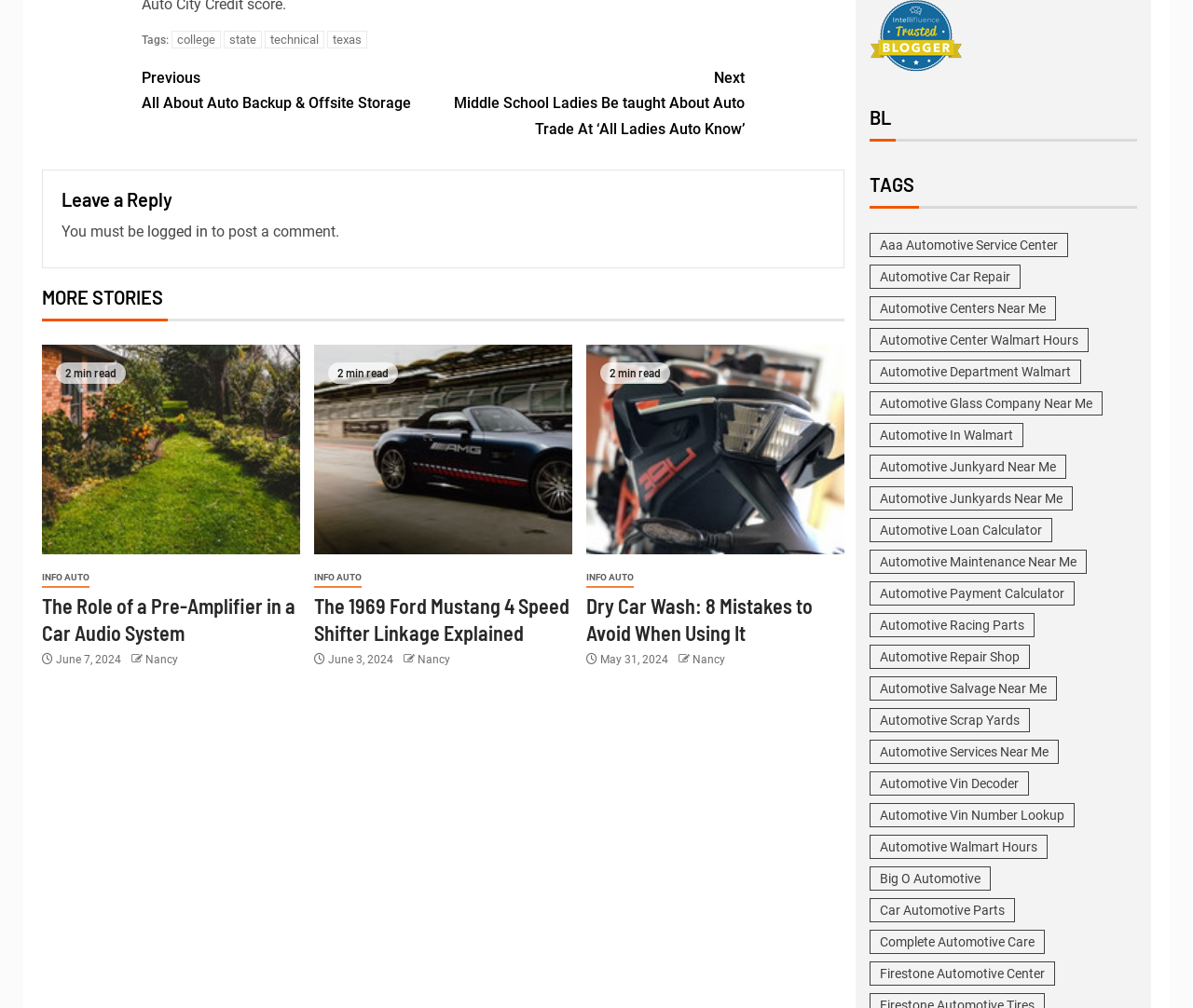Please provide a comprehensive response to the question based on the details in the image: What is the estimated reading time of the article 'The Role of a Pre-Amplifier in a Car Audio System'?

I found the estimated reading time by looking at the StaticText '2 min read' next to the article title 'The Role of a Pre-Amplifier in a Car Audio System'.